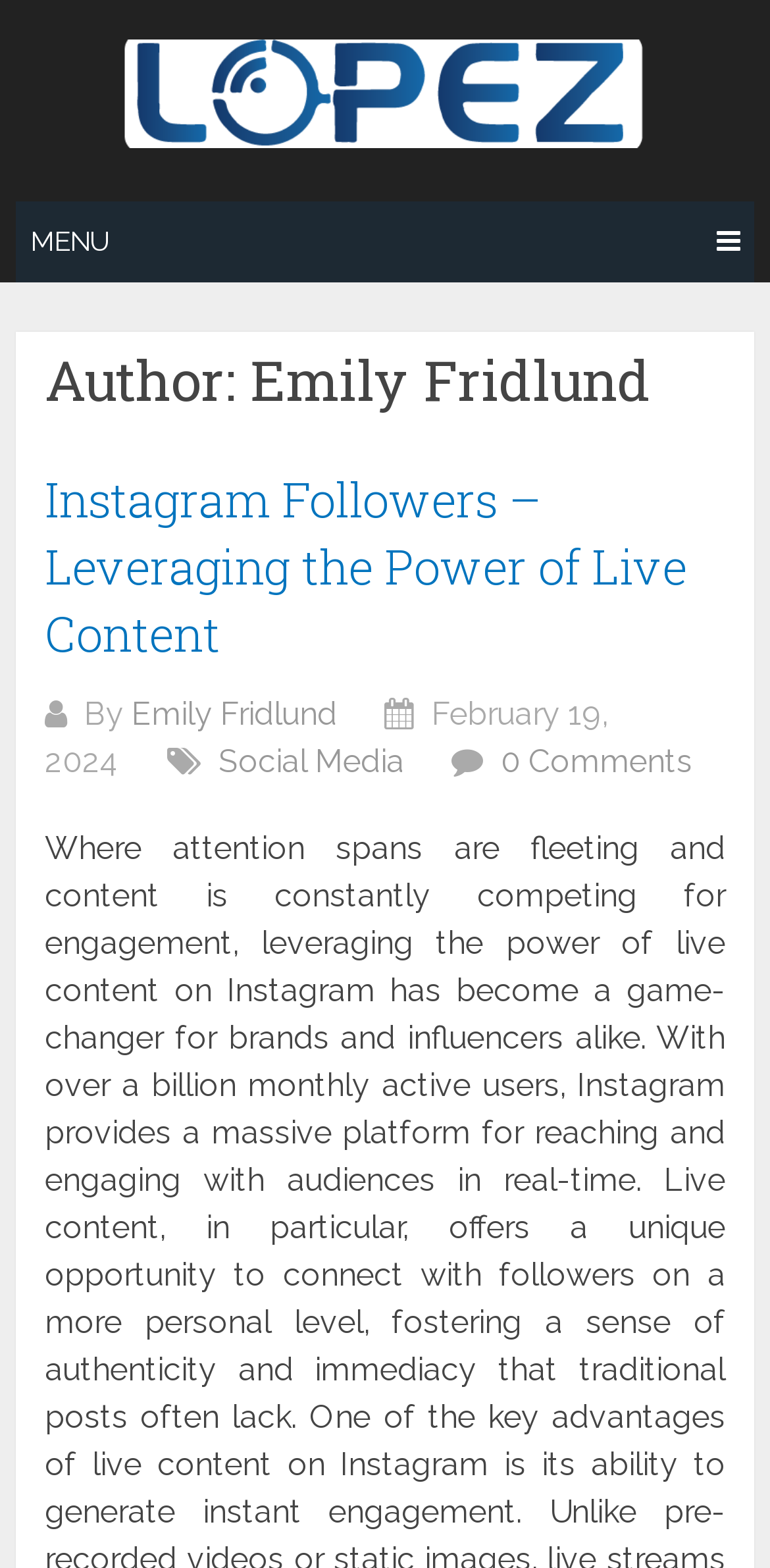How many links are in the header section?
Please ensure your answer is as detailed and informative as possible.

The header section contains two links: 'Widen The Memory Space By Realizing Innovative Facts' and 'MENU '. These links are located at the top of the webpage.